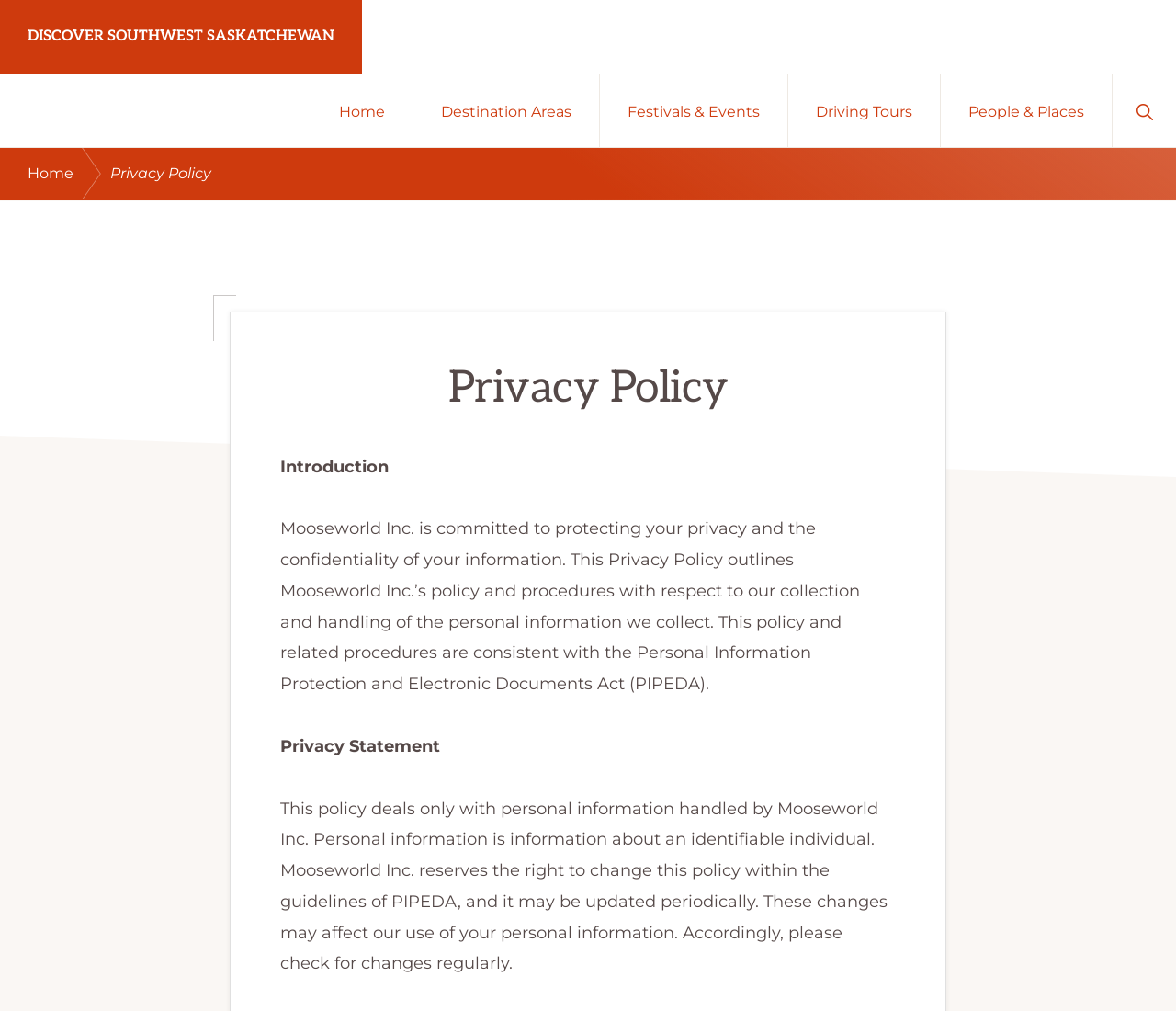Locate the bounding box coordinates of the clickable area needed to fulfill the instruction: "go to destination areas".

[0.352, 0.073, 0.509, 0.145]